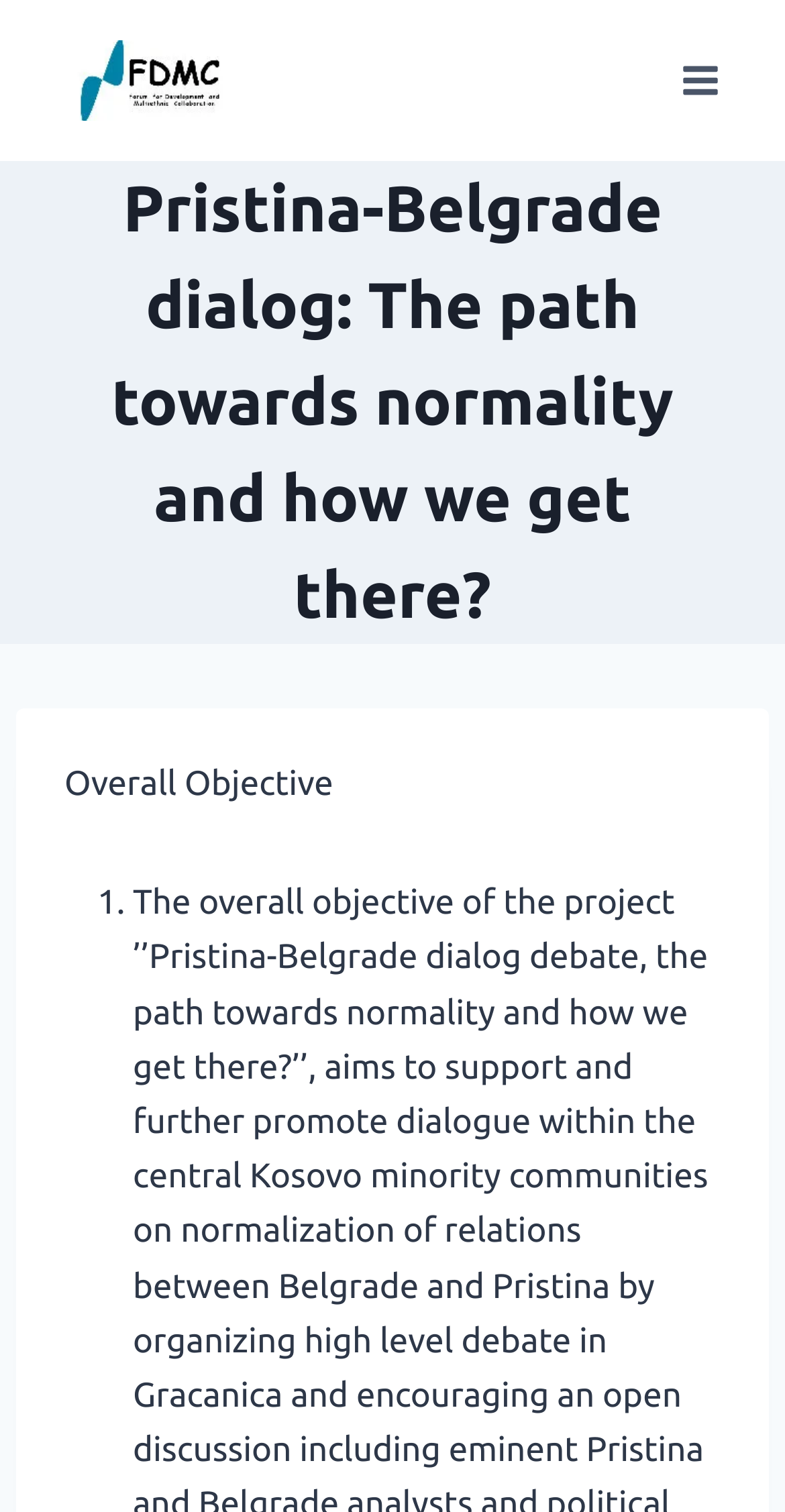What is the purpose of the button on the top-right corner?
Respond to the question with a single word or phrase according to the image.

Open menu